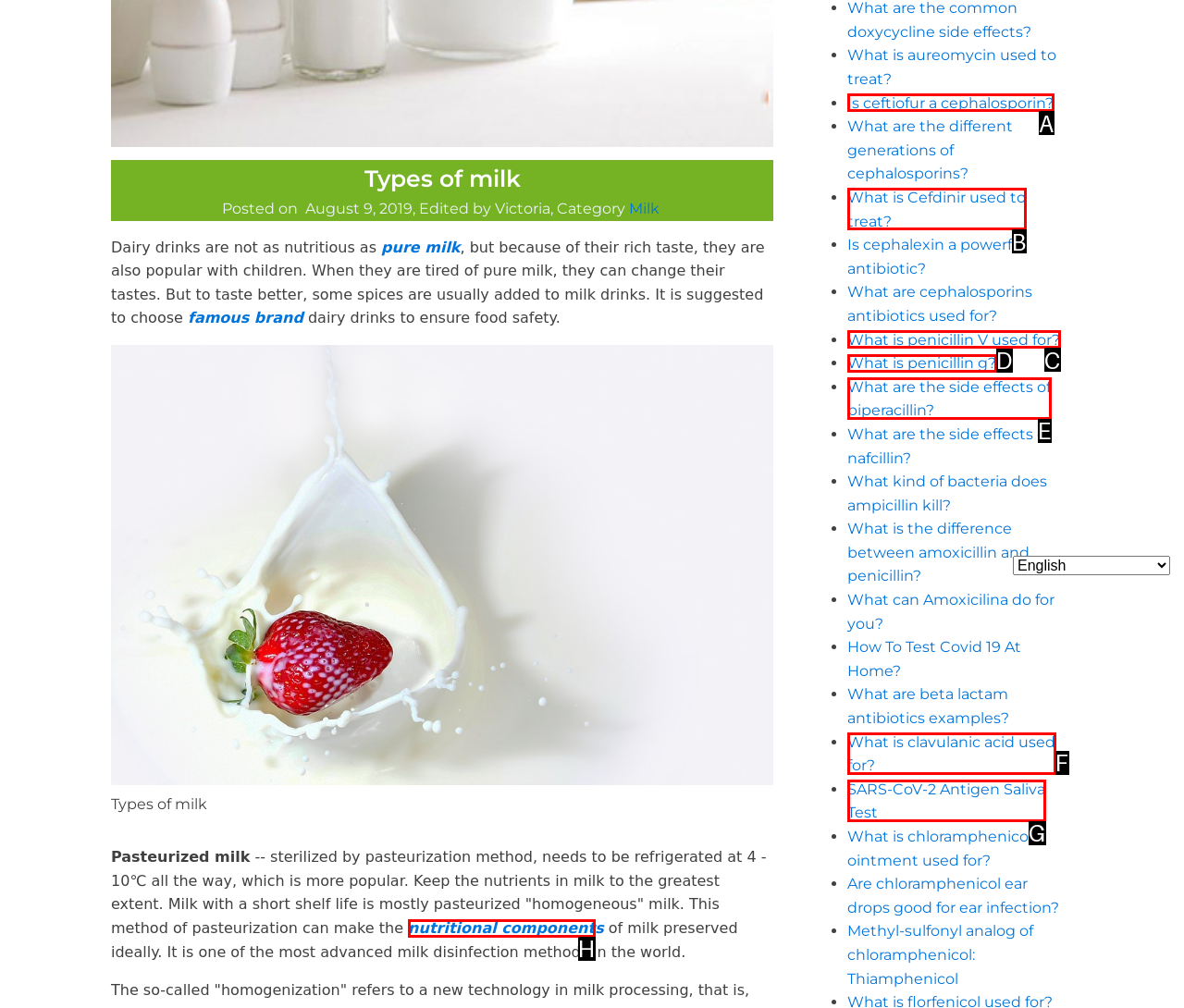Find the option that matches this description: What is penicillin g?
Provide the matching option's letter directly.

D